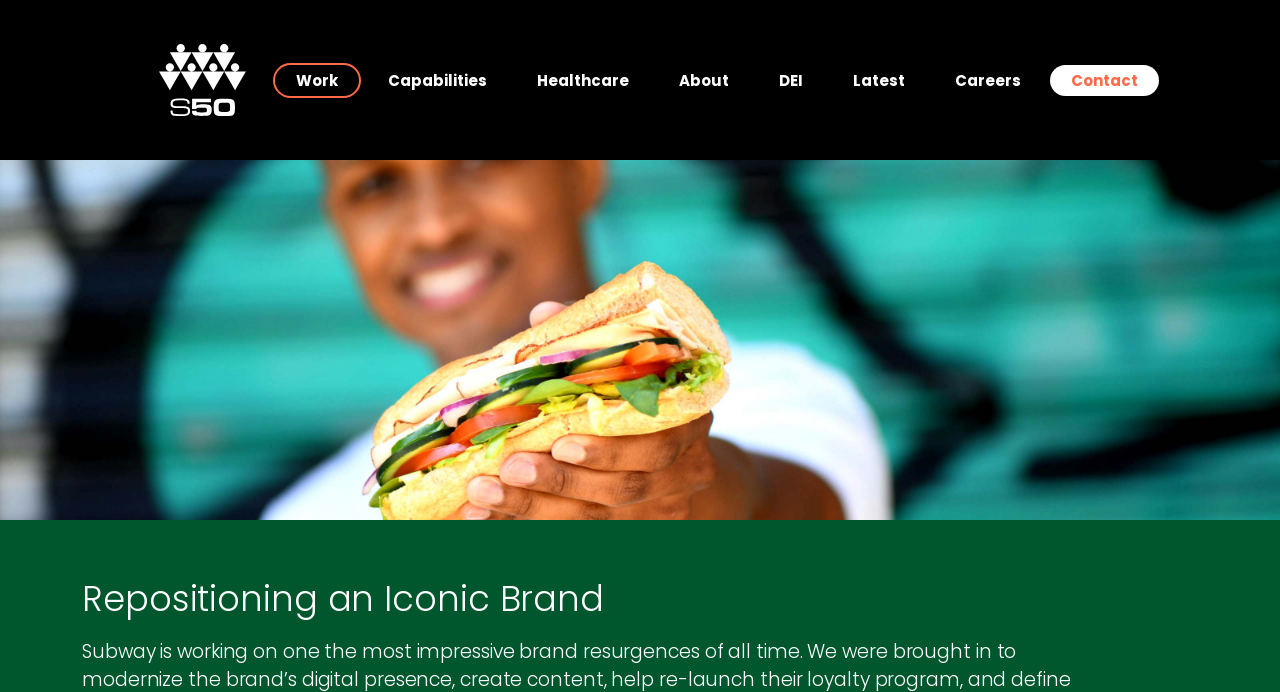Use a single word or phrase to answer the question:
What is the color of the shirt worn by the person in the image?

Black